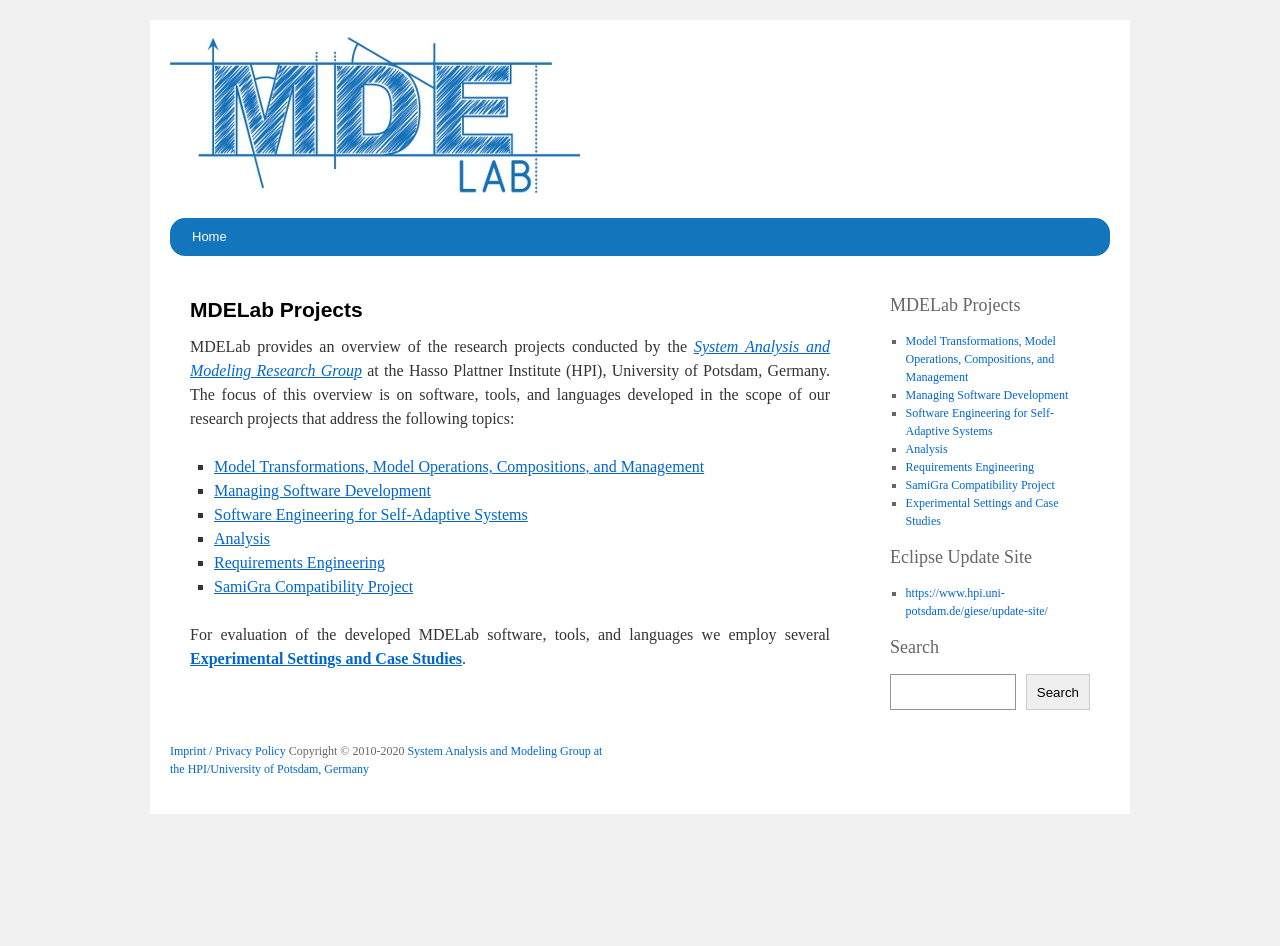Specify the bounding box coordinates of the element's area that should be clicked to execute the given instruction: "Check Imprint / Privacy Policy". The coordinates should be four float numbers between 0 and 1, i.e., [left, top, right, bottom].

[0.133, 0.786, 0.223, 0.801]